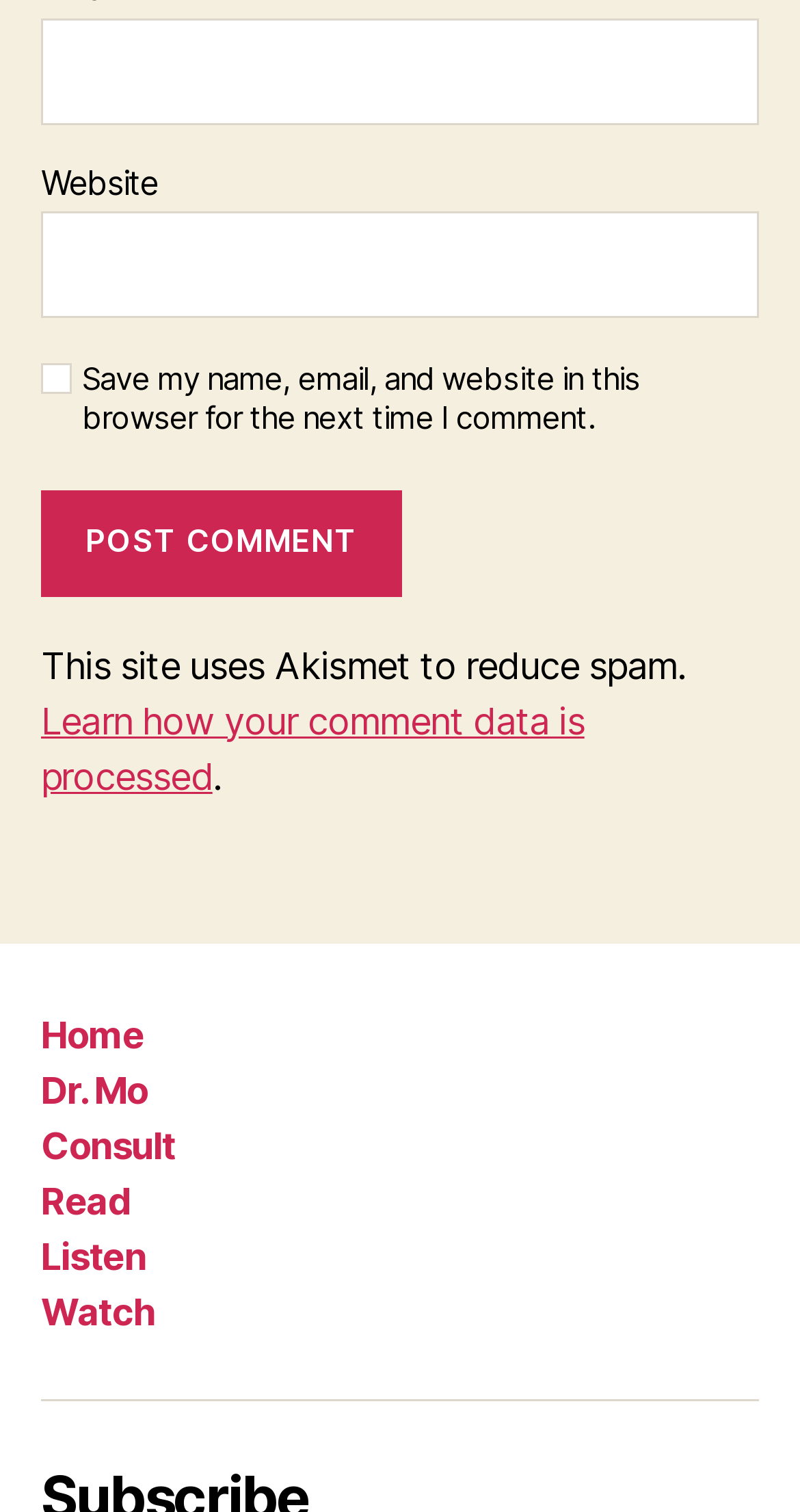Look at the image and give a detailed response to the following question: What is the purpose of the checkbox?

The checkbox is located below the 'Website' textbox and has a label 'Save my name, email, and website in this browser for the next time I comment.' This suggests that its purpose is to save the user's comment data for future use.